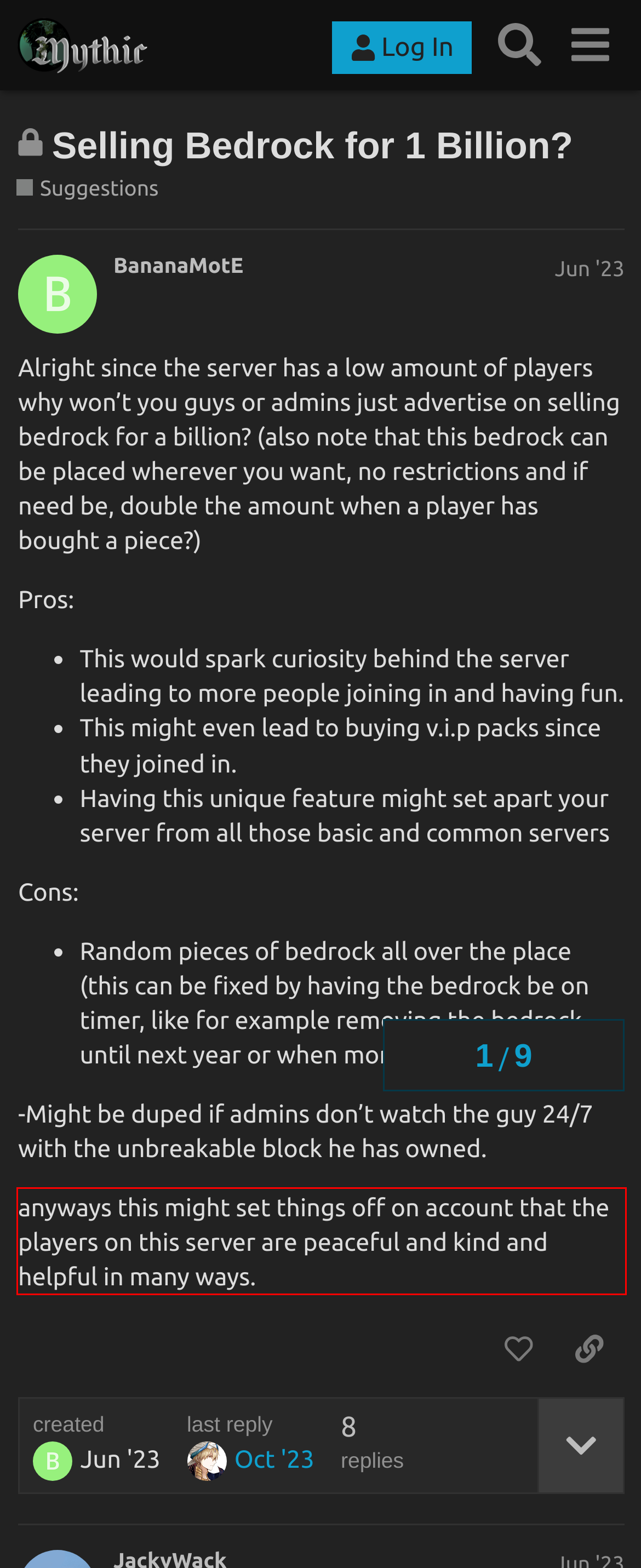Given the screenshot of the webpage, identify the red bounding box, and recognize the text content inside that red bounding box.

anyways this might set things off on account that the players on this server are peaceful and kind and helpful in many ways.